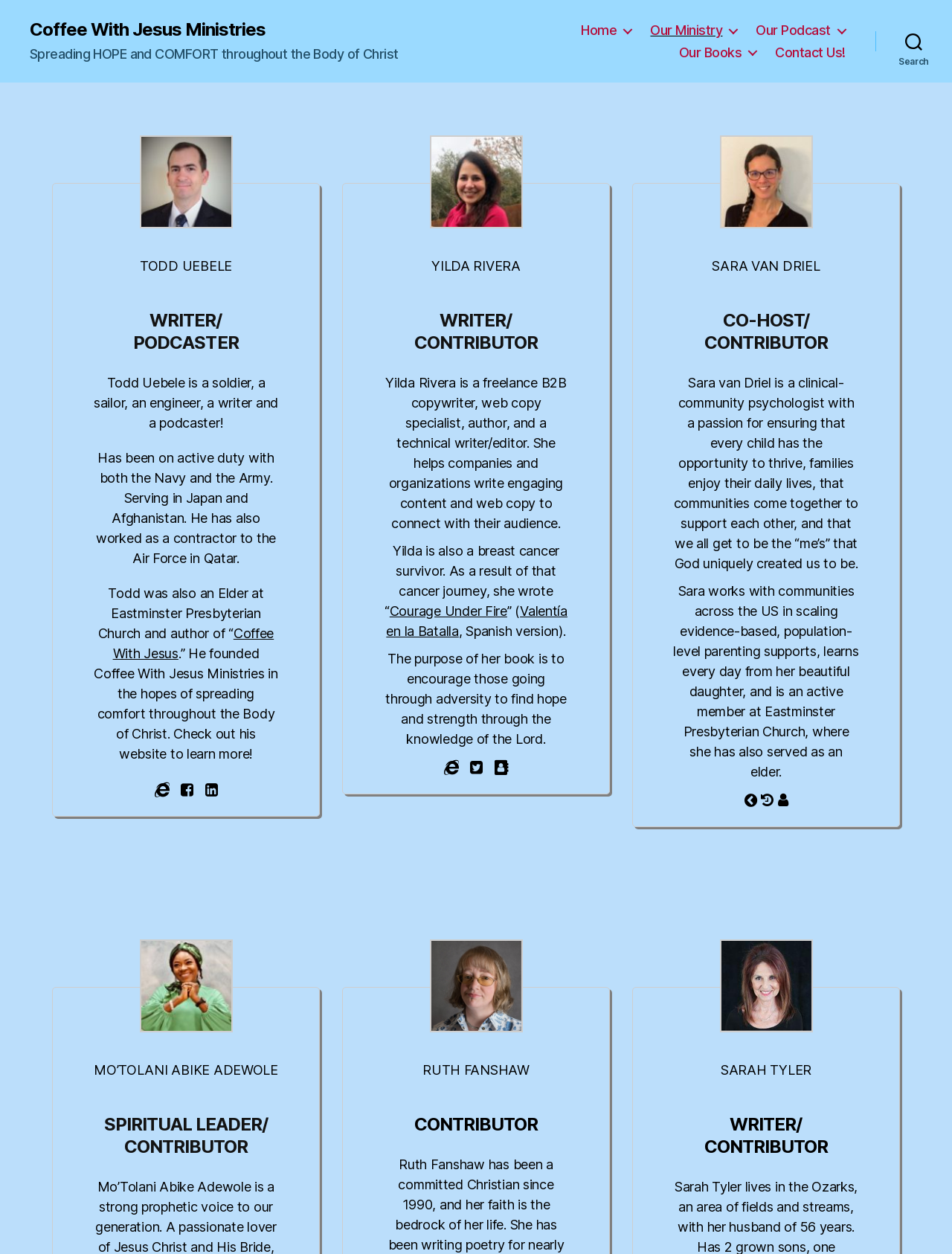Highlight the bounding box coordinates of the element you need to click to perform the following instruction: "Check out Yilda's B2B website."

[0.466, 0.605, 0.482, 0.619]